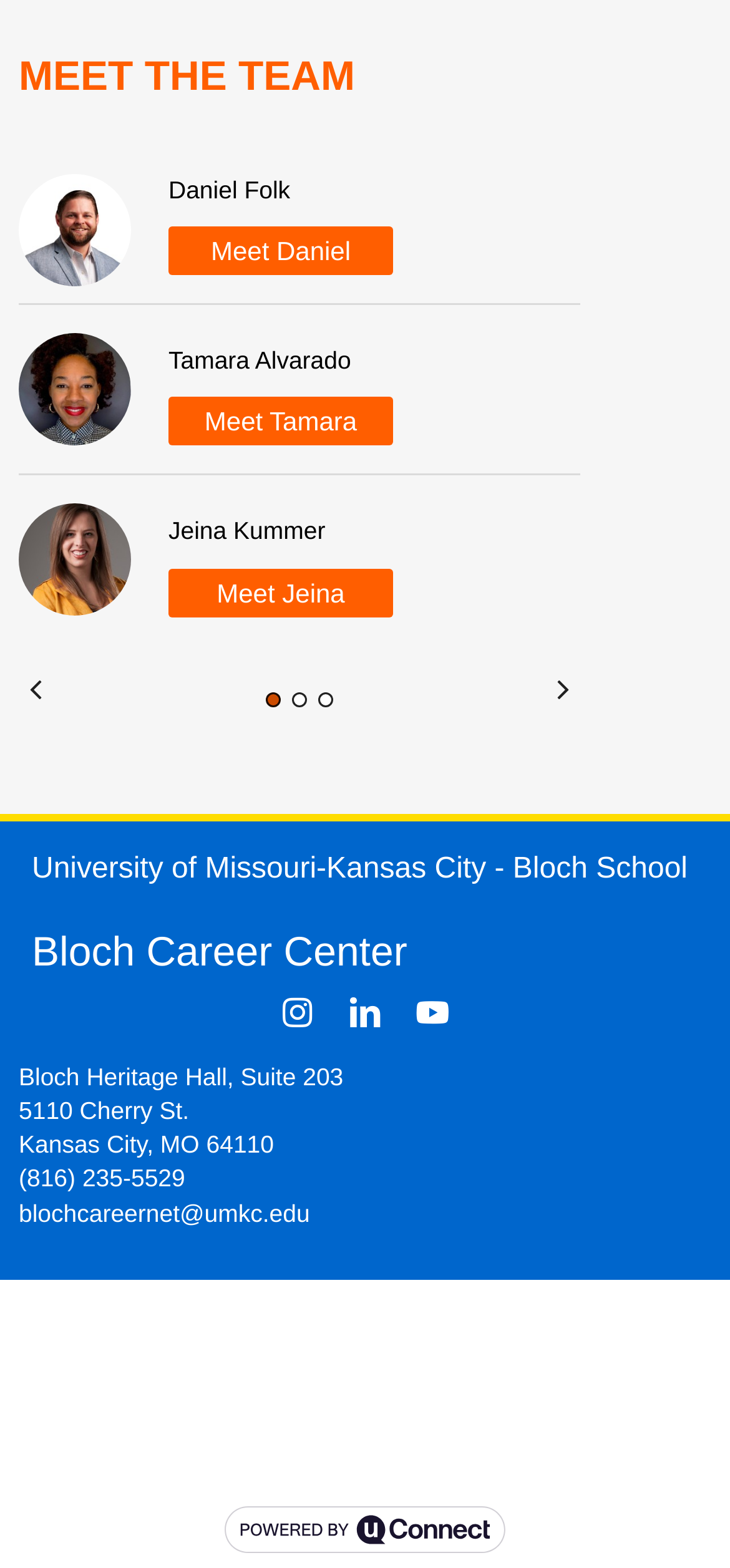Answer this question using a single word or a brief phrase:
What is the email address of Bloch Career Center?

blochcareernet@umkc.edu